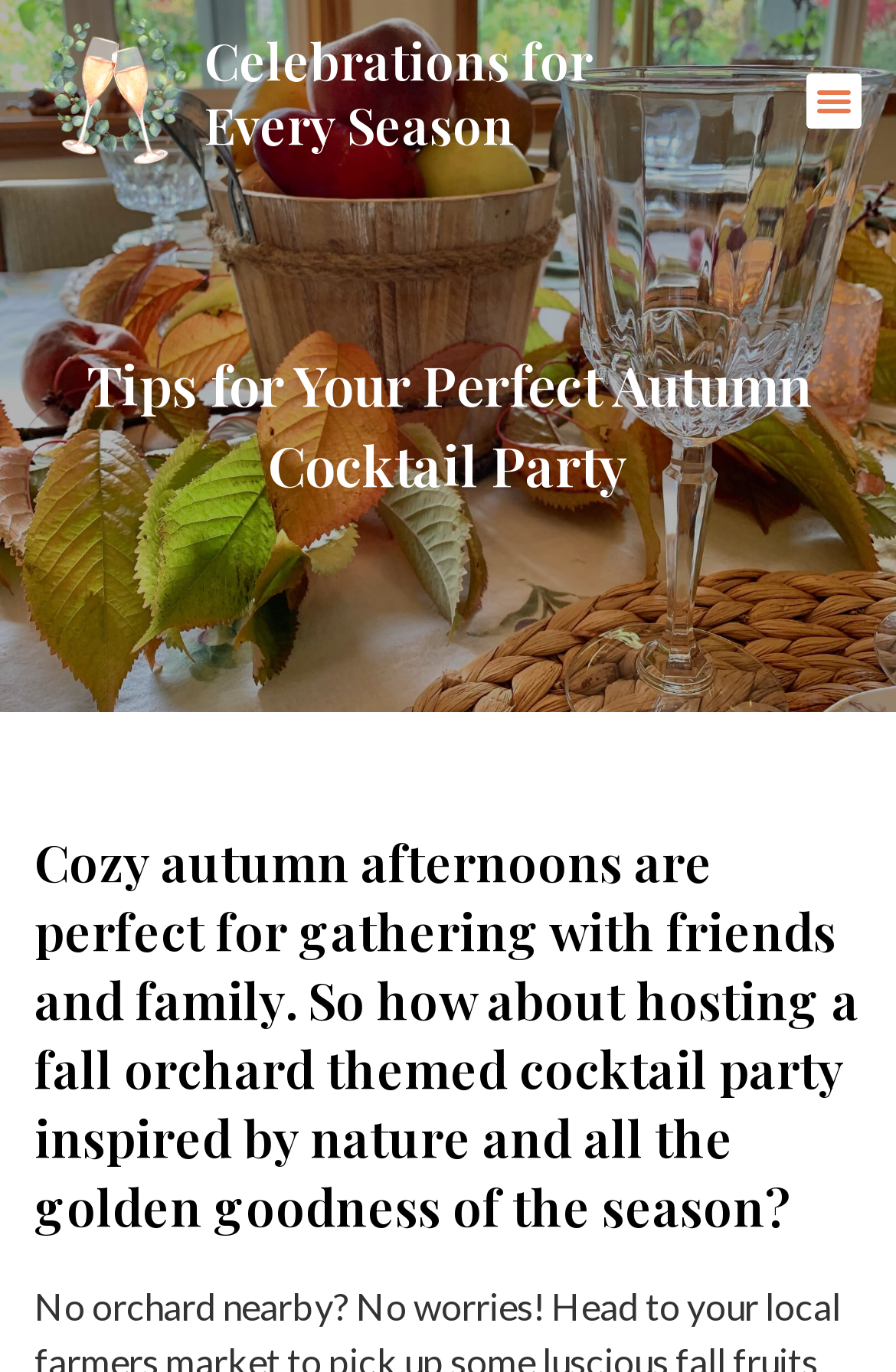Detail the features and information presented on the webpage.

The webpage is about hosting a perfect autumn cocktail party, with a focus on celebrations for every season. At the top left corner, there is a logo of "Celebrations for every season" featuring two stemmed glasses filled with liquid, surrounded by a wreath of leaves. Below the logo, there is a heading that reads "Celebrations for Every Season", which is also a clickable link.

To the right of the logo, there is a menu toggle button. Above the button, there is a heading that reads "Tips for Your Perfect Autumn Cocktail Party". Below this heading, there is a longer paragraph that describes the idea of hosting a fall orchard themed cocktail party, inspired by nature and the golden goodness of the season. This paragraph takes up most of the page, spanning from the top left to the bottom right.